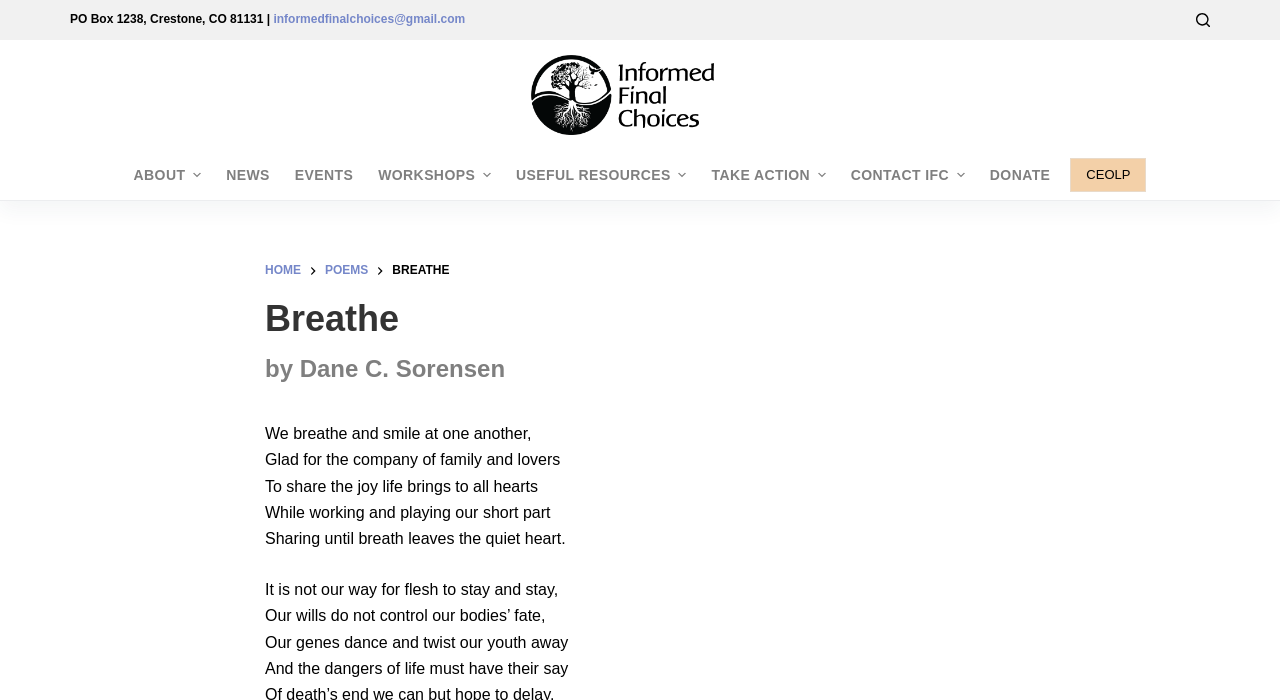Carefully observe the image and respond to the question with a detailed answer:
How many menu items are in the header menu?

I counted the number of menu items in the header menu by looking at the navigation section of the webpage. There are 9 menu items, including 'ABOUT', 'NEWS', 'EVENTS', 'WORKSHOPS', 'USEFUL RESOURCES', 'TAKE ACTION', 'CONTACT IFC', and 'DONATE'.